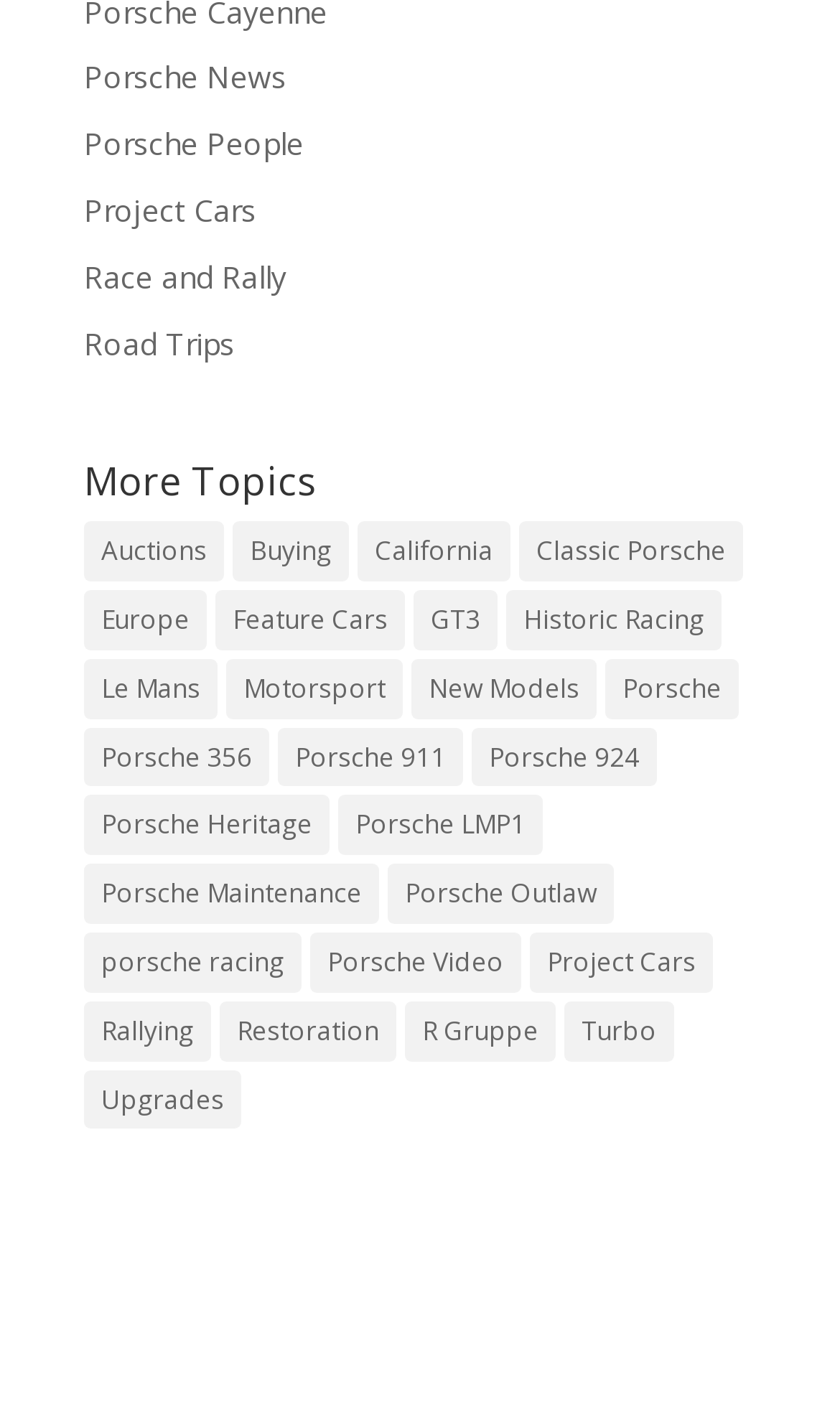Look at the image and write a detailed answer to the question: 
How many topics are related to racing?

I counted the number of topics related to racing, including 'Race and Rally', 'Historic Racing', 'Le Mans', 'Porsche LMP1', and 'Rallying'. There are 5 topics in total that are related to racing.